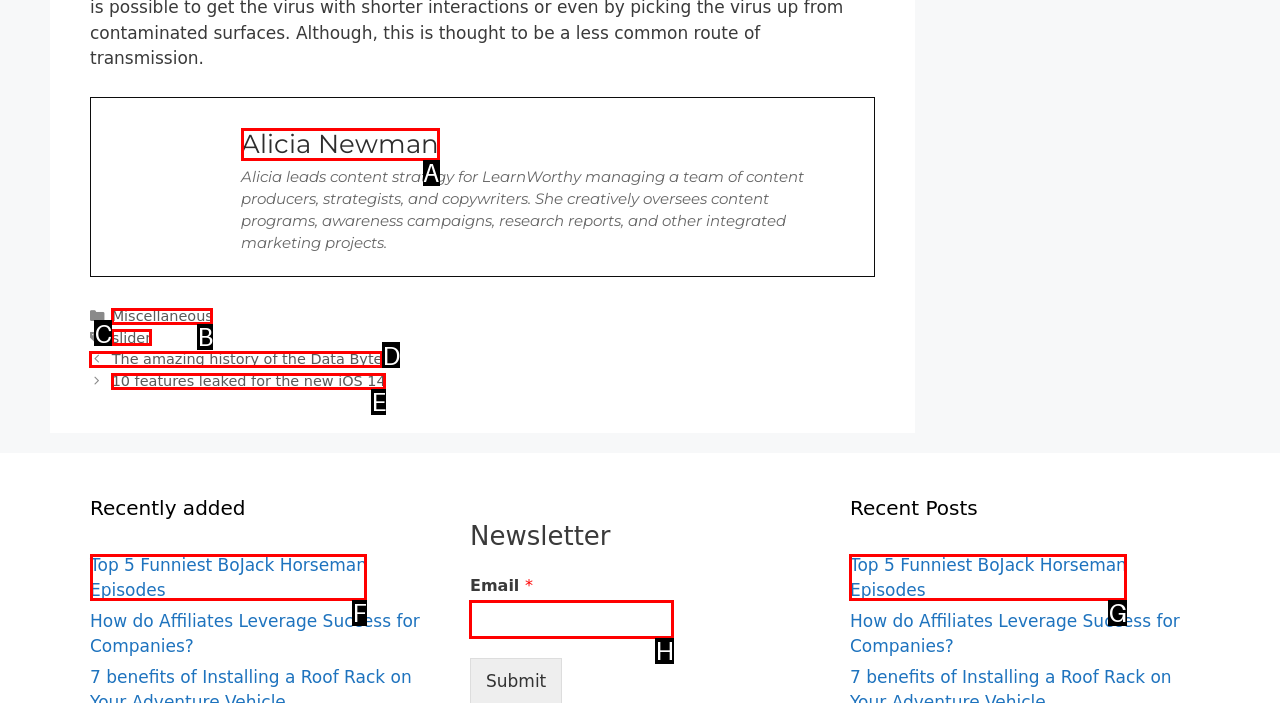Point out the letter of the HTML element you should click on to execute the task: View the previous post
Reply with the letter from the given options.

D